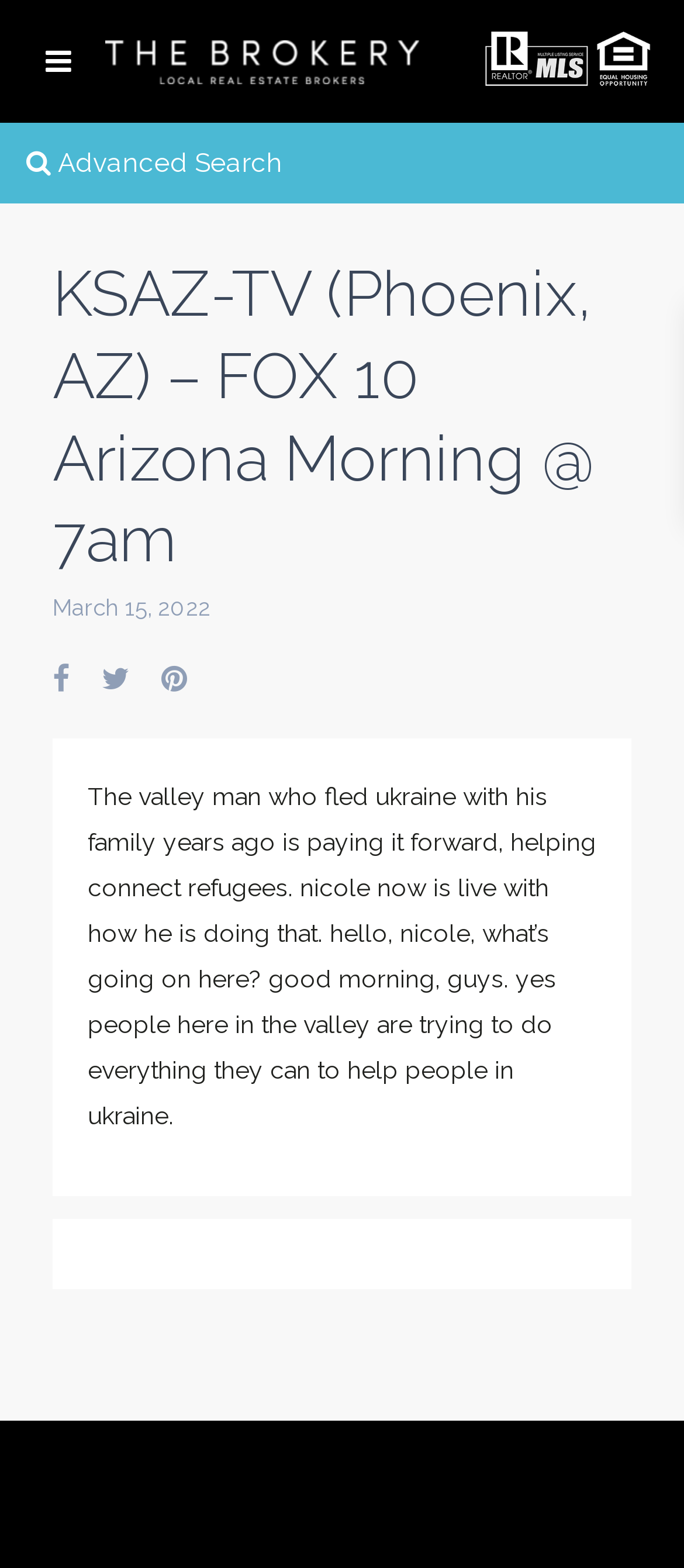Please determine the primary heading and provide its text.

KSAZ-TV (Phoenix, AZ) – FOX 10 Arizona Morning @ 7am